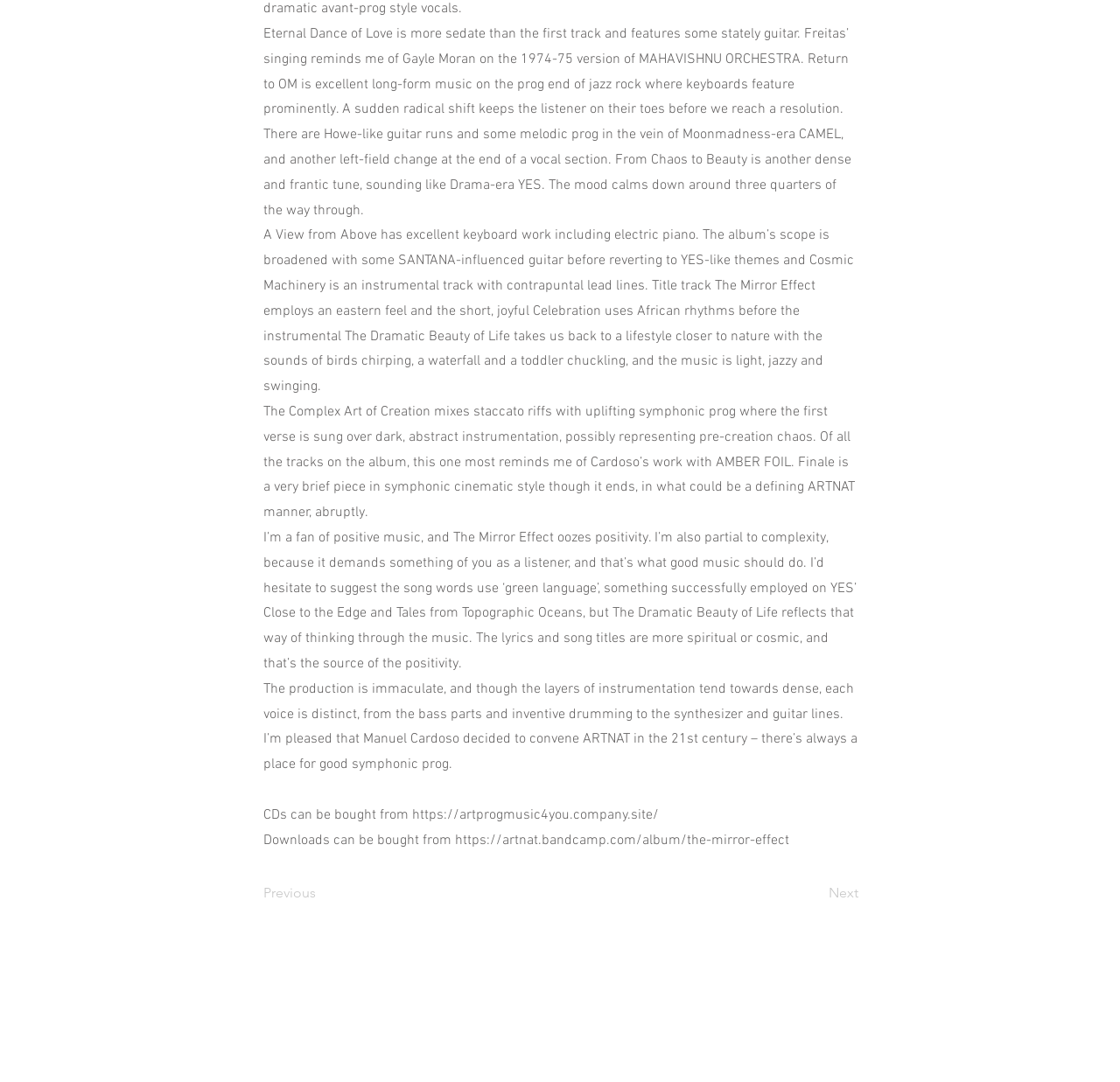Please provide a one-word or phrase answer to the question: 
Where can CDs be bought from?

https://artprogmusic4you.company.site/